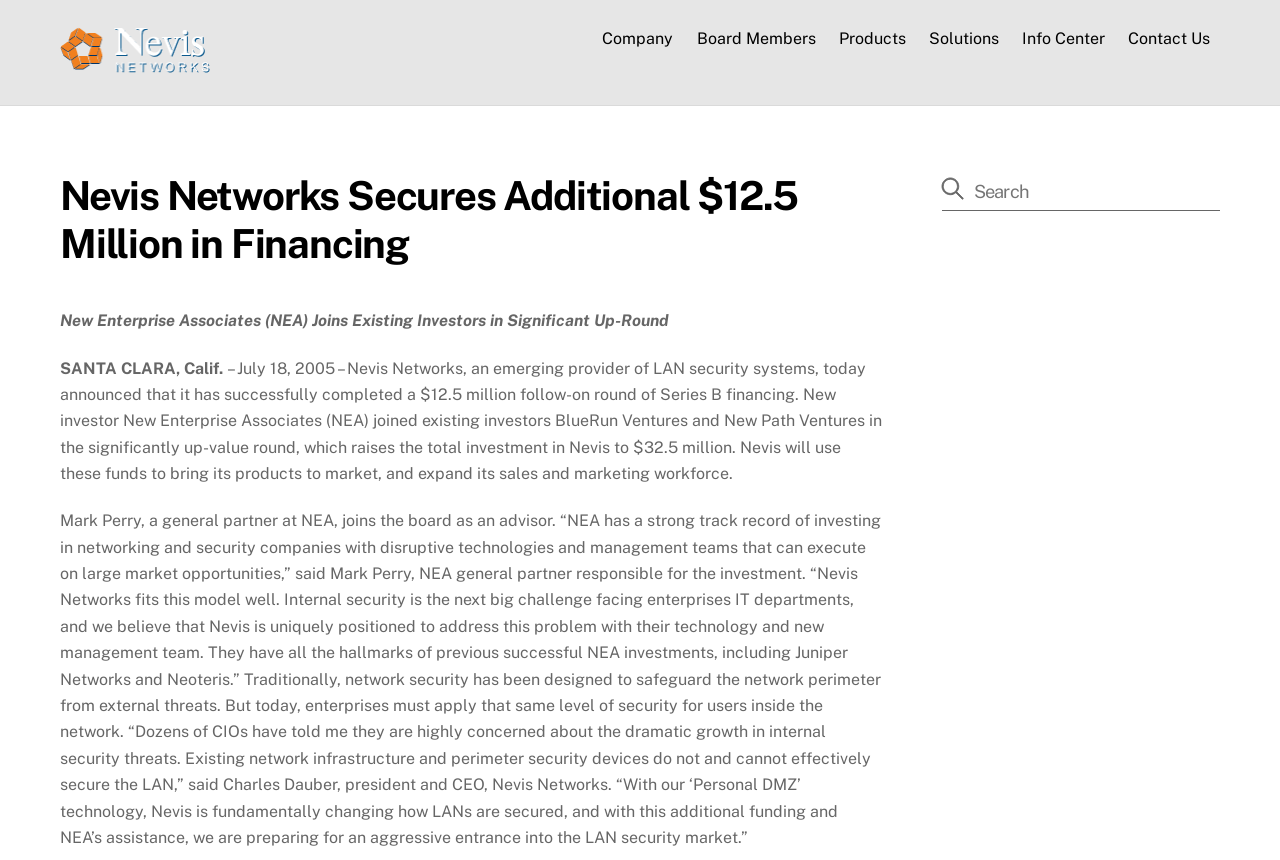Locate the bounding box coordinates of the element's region that should be clicked to carry out the following instruction: "Click on the company link". The coordinates need to be four float numbers between 0 and 1, i.e., [left, top, right, bottom].

[0.463, 0.019, 0.534, 0.072]